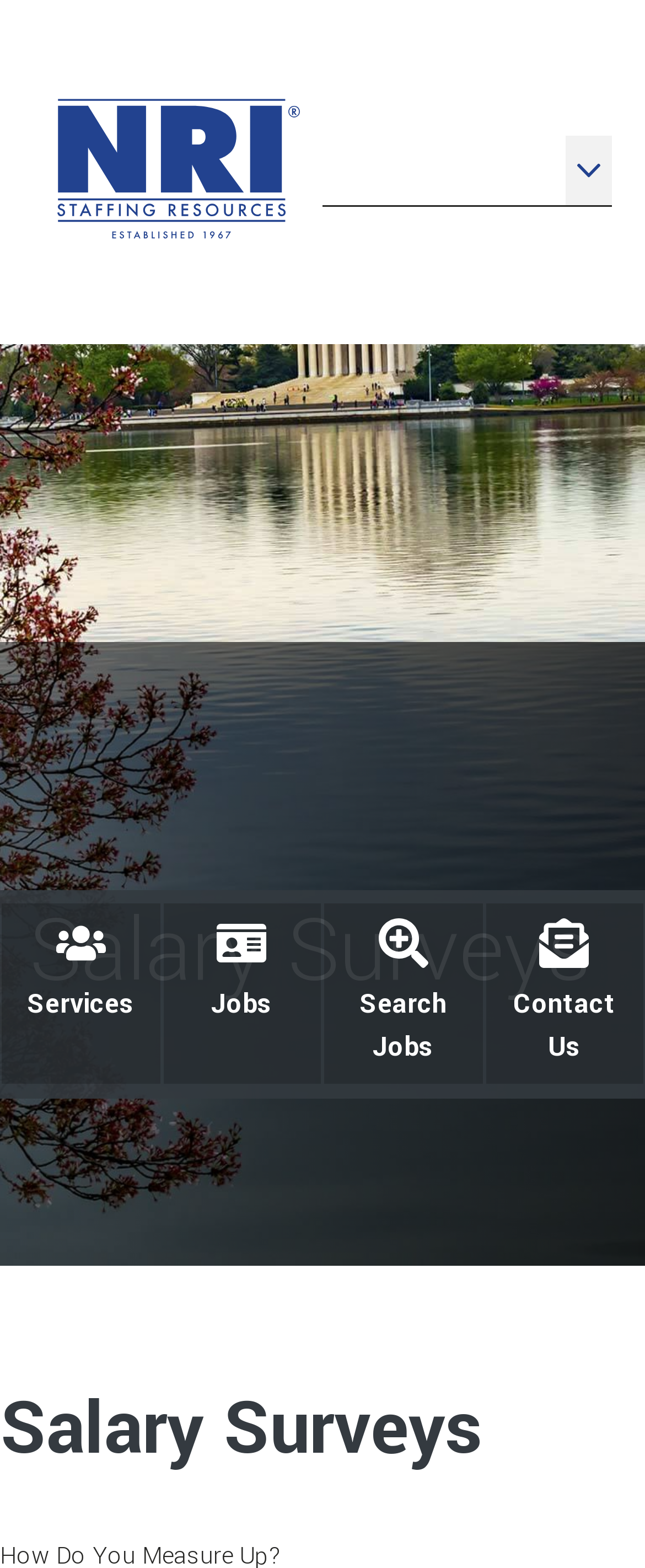Describe the webpage in detail, including text, images, and layout.

The webpage is about salary surveys offered by NRI Staffing Resources. At the top left, there is a logo, which is an image linked to the website's homepage. Next to the logo, there is a menu toggle button. 

Below the logo and menu toggle button, there are two headings with the same text "Salary Surveys", one smaller than the other. The larger heading is centered at the top of the page, while the smaller one is at the bottom of the page.

On the left side of the page, there are several links, including "Services", "Jobs", and "Search Jobs", which are likely navigation links to other sections of the website. On the right side of the page, there is a link to "Contact Us". 

The page has a simple layout with a focus on providing information about salary surveys, and easy access to other relevant sections of the website.